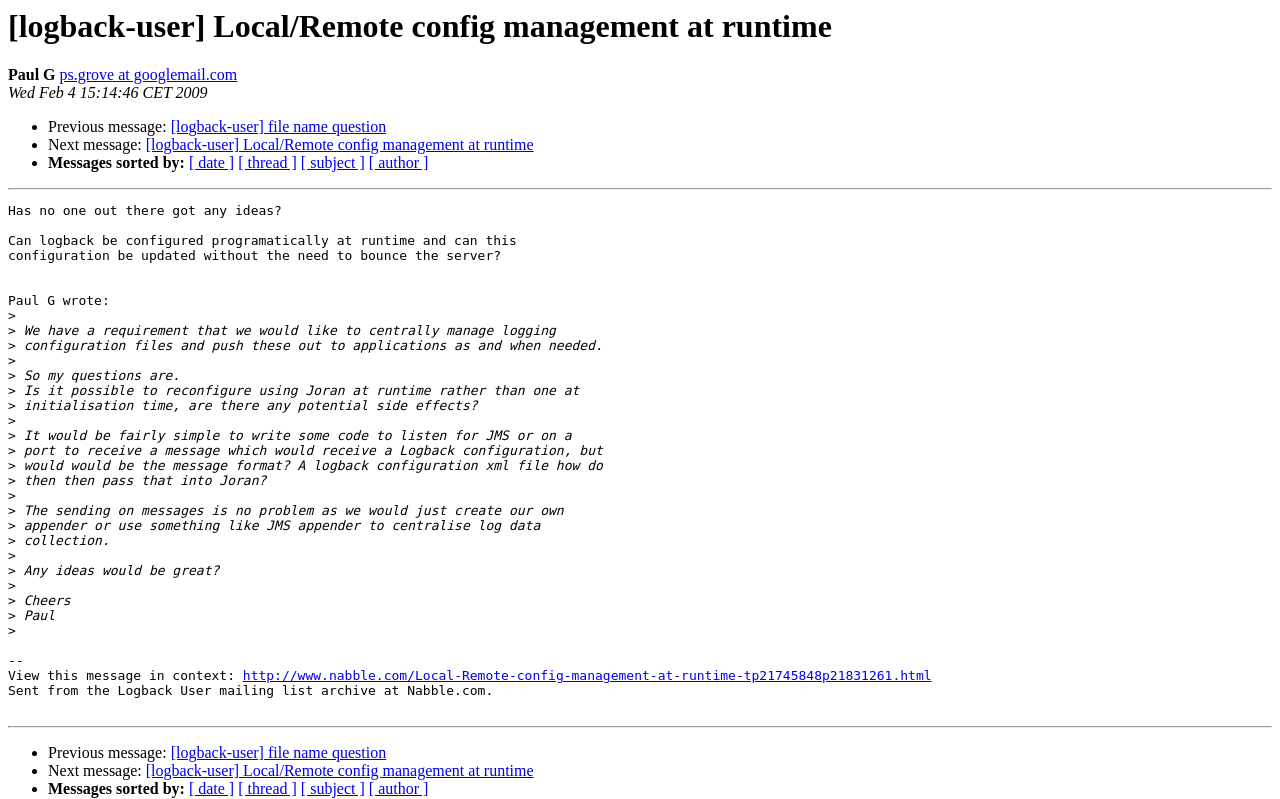Please provide a one-word or short phrase answer to the question:
How many links are there in this message?

5